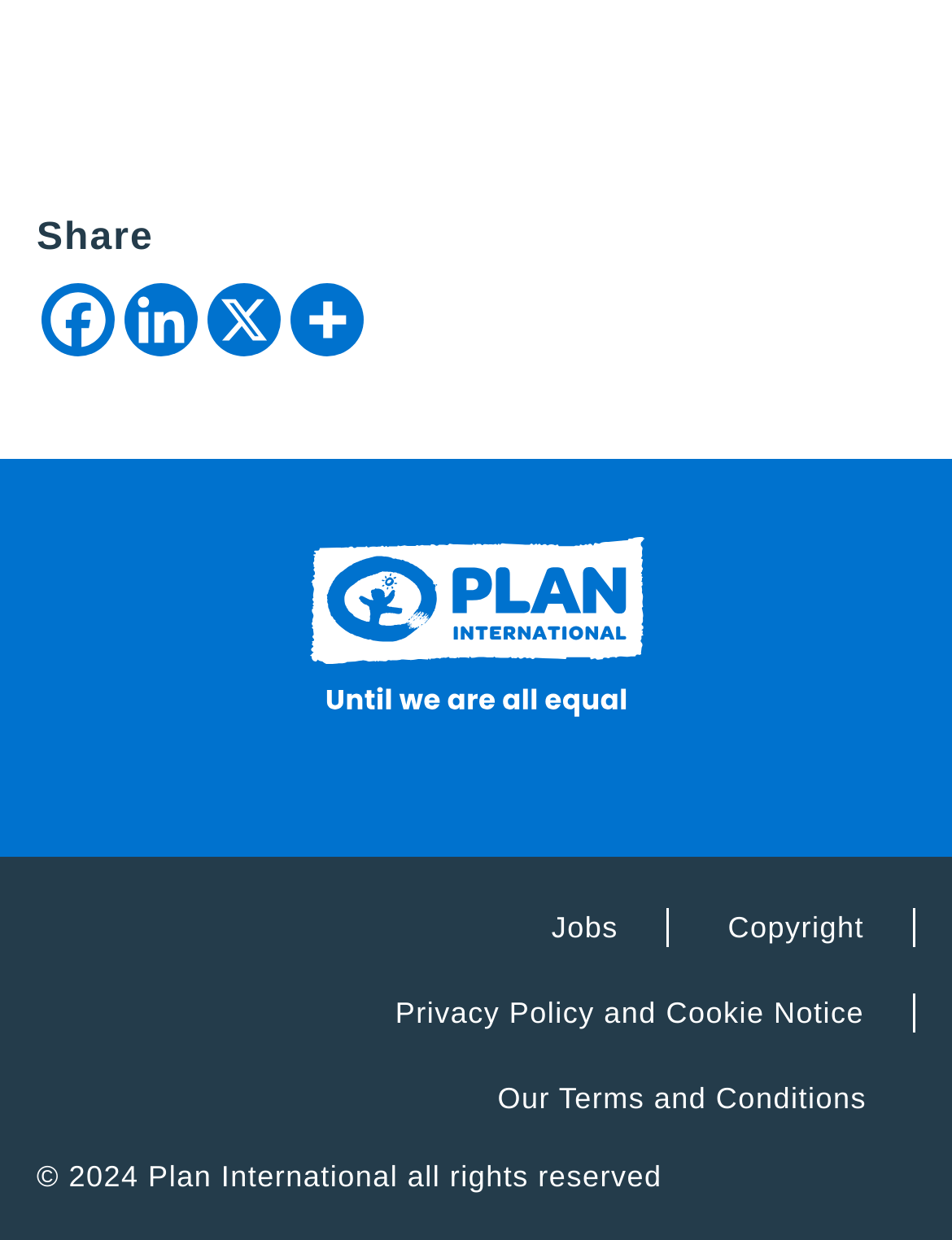Identify the bounding box coordinates of the clickable section necessary to follow the following instruction: "Visit Plan International Jordan". The coordinates should be presented as four float numbers from 0 to 1, i.e., [left, top, right, bottom].

[0.324, 0.552, 0.676, 0.586]